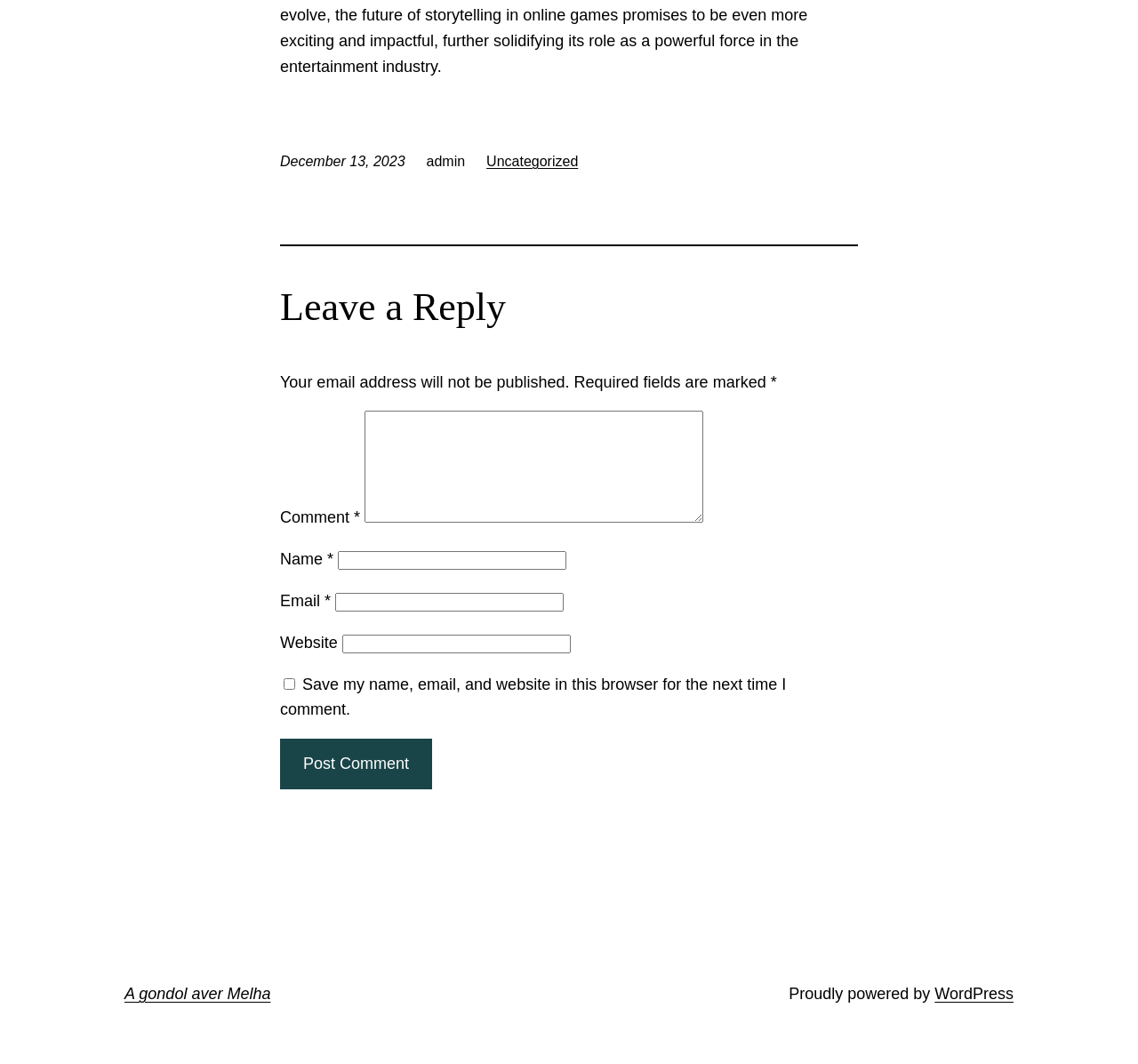What is the purpose of the 'Post Comment' button?
From the image, provide a succinct answer in one word or a short phrase.

To submit a comment